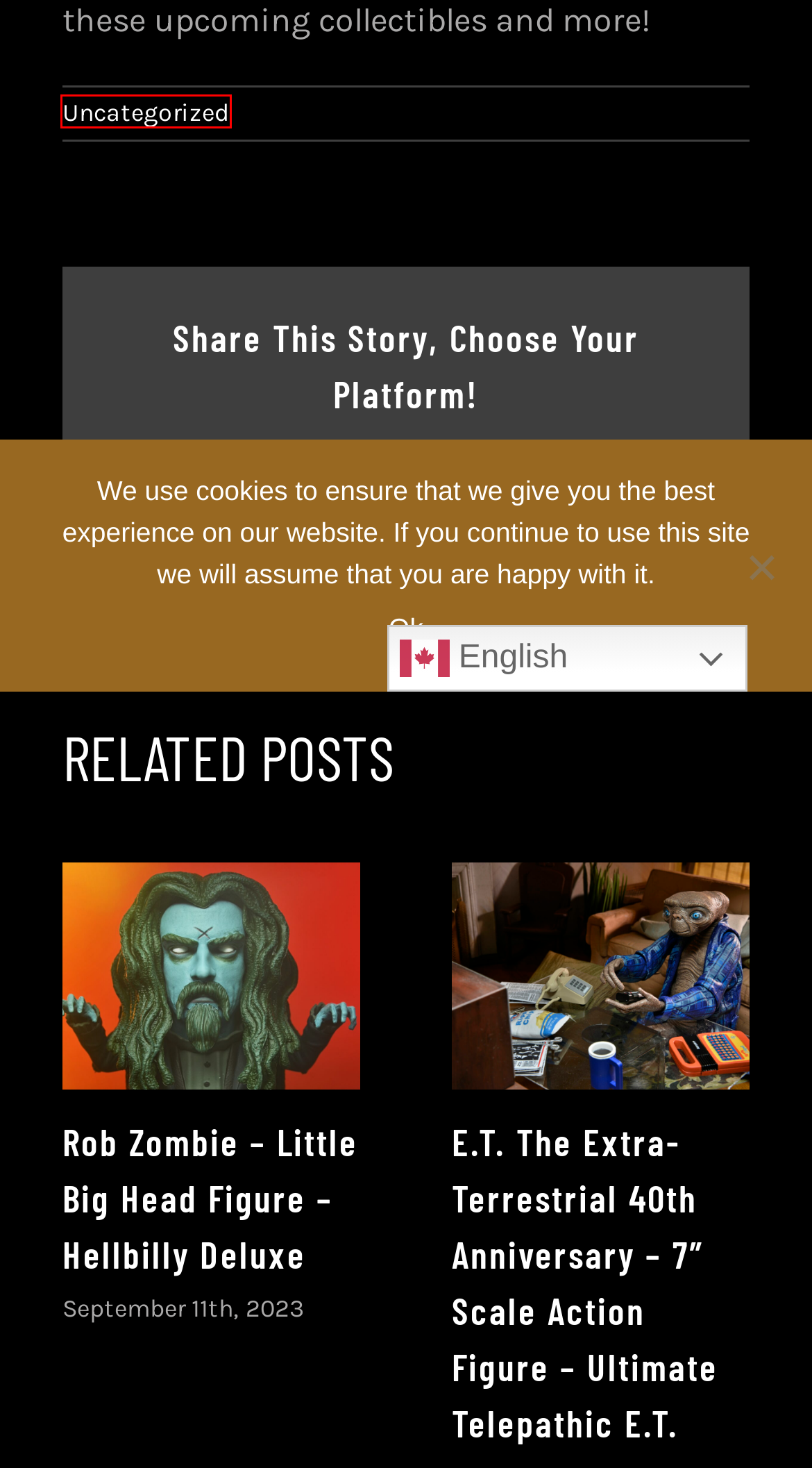Observe the screenshot of a webpage with a red bounding box highlighting an element. Choose the webpage description that accurately reflects the new page after the element within the bounding box is clicked. Here are the candidates:
A. Terms of Service – NECAOnline.com
B. Pop Culture – NECAOnline.com
C. Statues and Dioramas – NECAOnline.com
D. Movies – NECAOnline.com
E. Uncategorized – NECAOnline.com
F. Wholesale – NECAOnline.com
G. Events from November 27, 2023 – November 20, 2023 › Shipping Date ›  – NECAOnline.com
H. VK | 登录

E